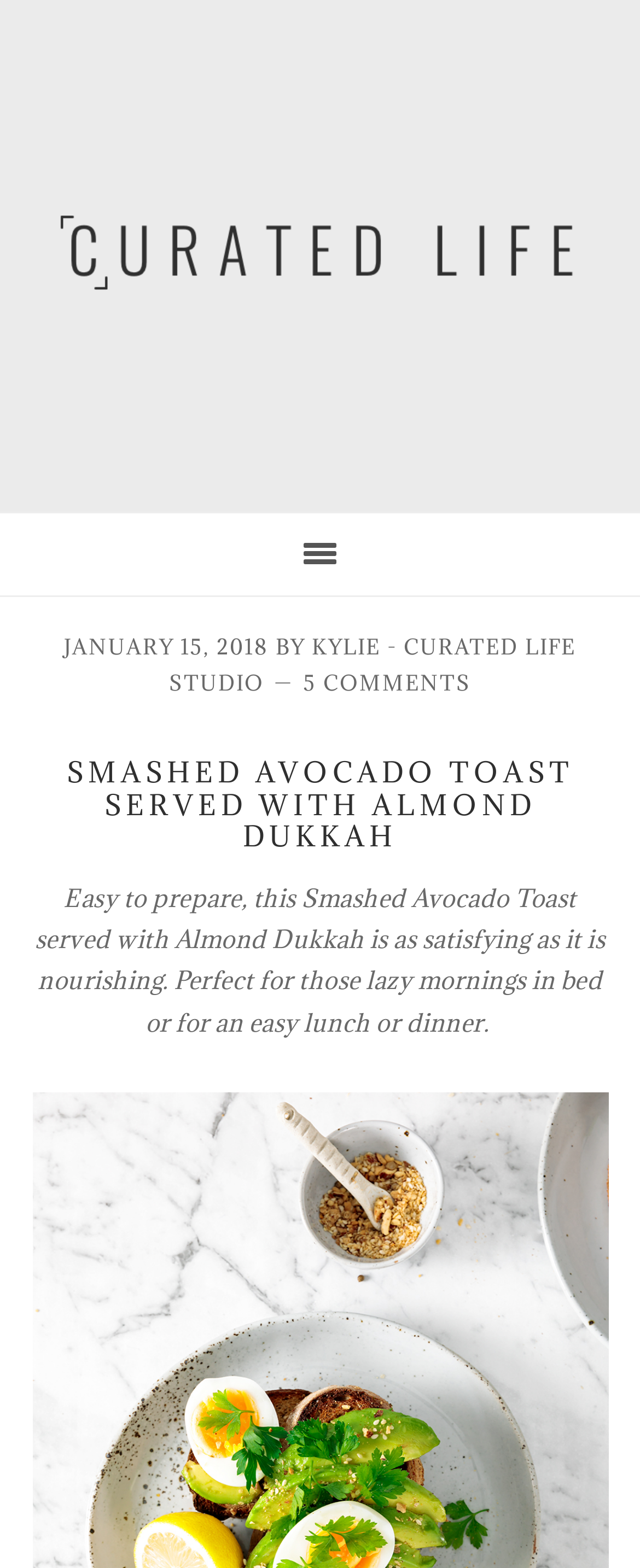Refer to the image and provide a thorough answer to this question:
Who is the author of this article?

I found the author's name by looking at the section that mentions the date and author. The text 'BY' is followed by a link that says 'KYLIE - CURATED LIFE STUDIO', which suggests that KYLIE is the author of this article.